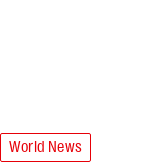Give a thorough description of the image, including any visible elements and their relationships.

The image features a link titled "World News," designed in a distinct red font, which draws attention to the latest international news updates. This link is part of a section likely curated for top stories related to global events, providing readers with quick access to important current affairs. Alongside other news links, this element serves as a gateway for users interested in the broader context of international issues, thereby enhancing their understanding of global happenings. It highlights the publication's commitment to delivering timely news updates to its audience.